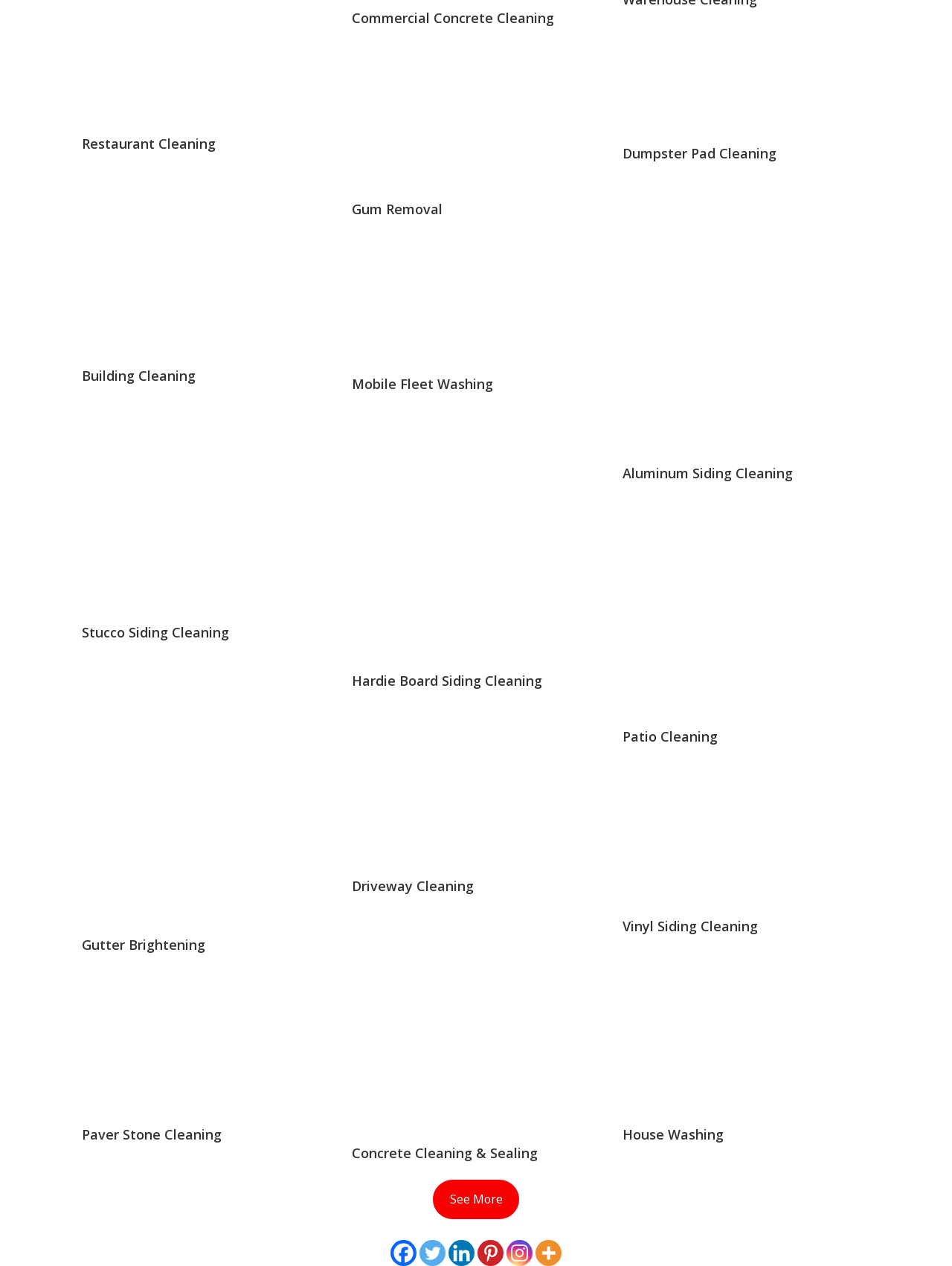Identify the bounding box coordinates for the UI element described as follows: Resources. Use the format (top-left x, top-left y, bottom-right x, bottom-right y) and ensure all values are floating point numbers between 0 and 1.

None